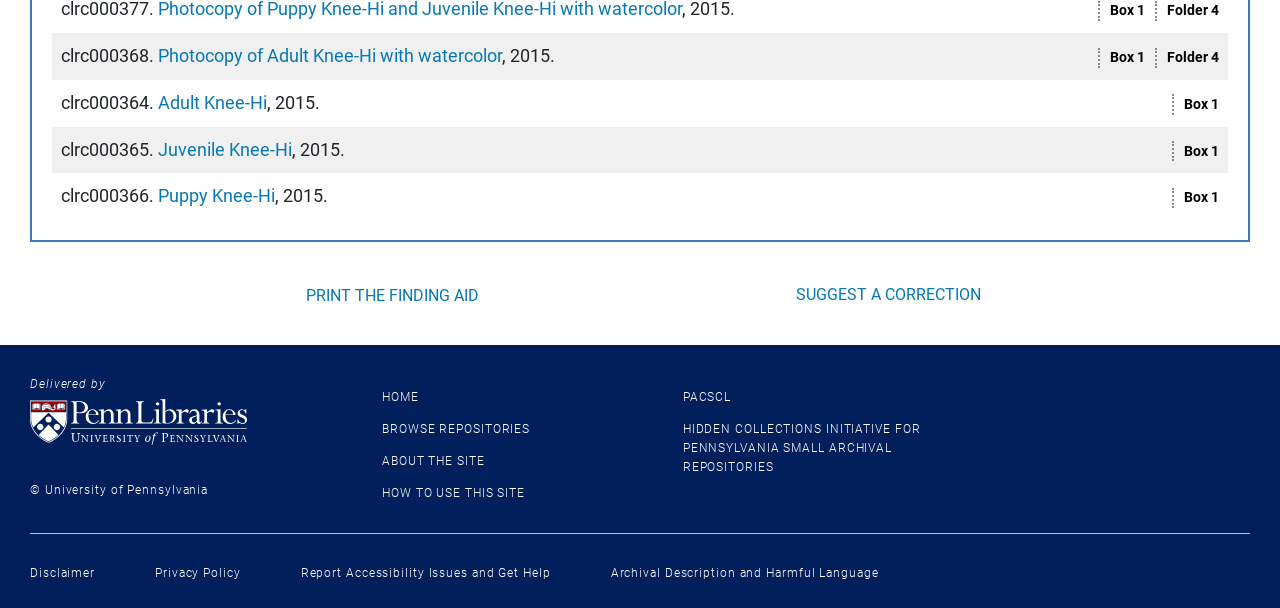Identify the coordinates of the bounding box for the element that must be clicked to accomplish the instruction: "Read the 'Disclaimer'".

[0.023, 0.932, 0.074, 0.955]